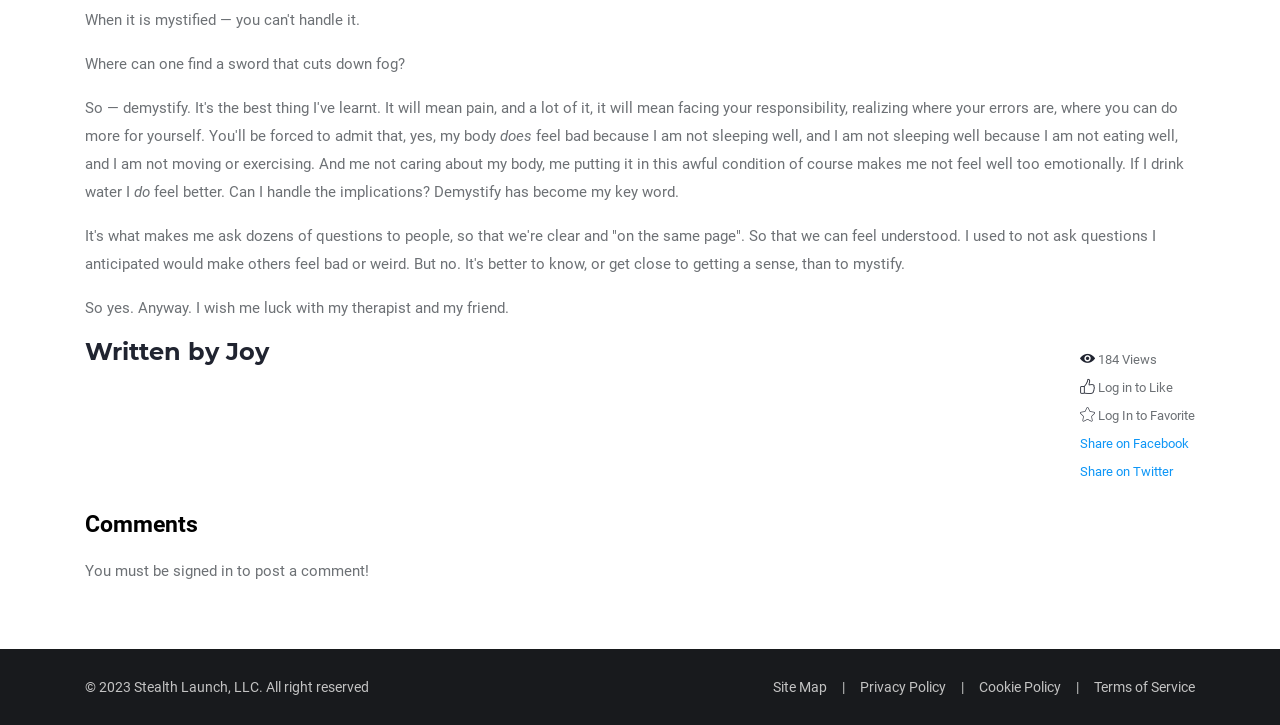Locate the coordinates of the bounding box for the clickable region that fulfills this instruction: "Click on Log In".

None